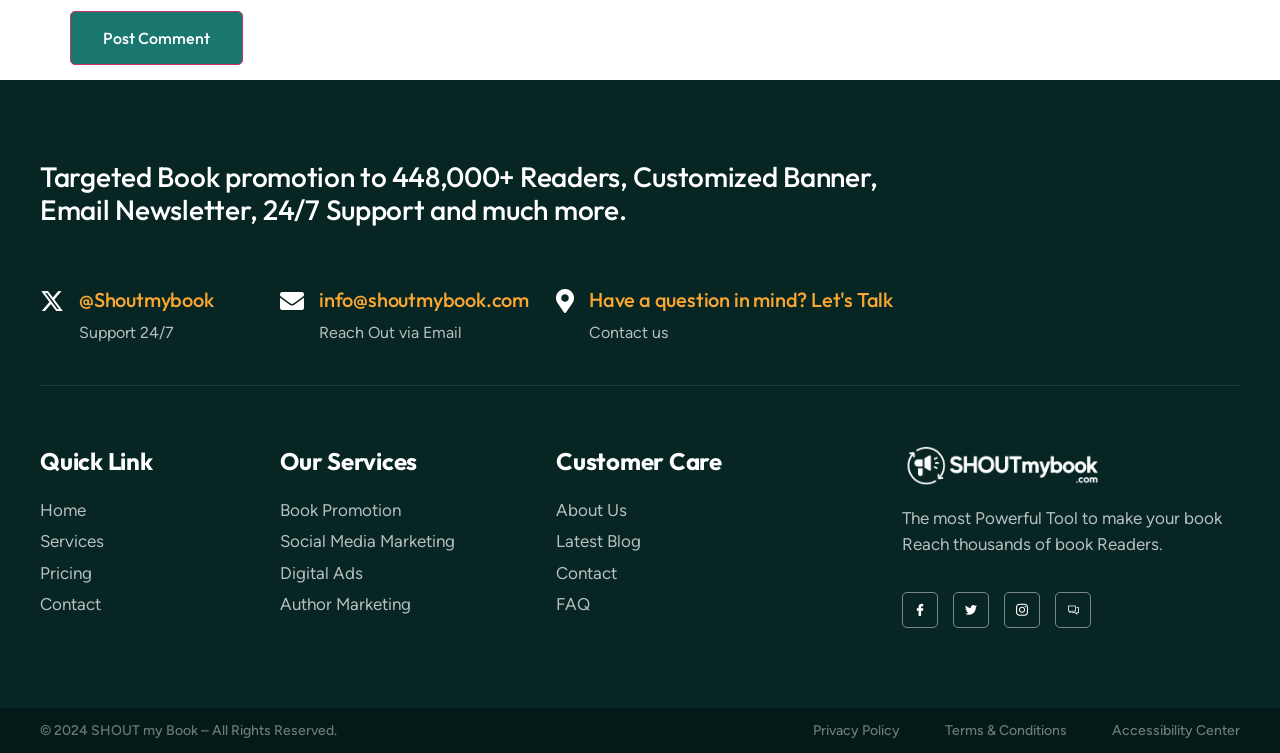Answer the question using only a single word or phrase: 
How many social media links are there?

3